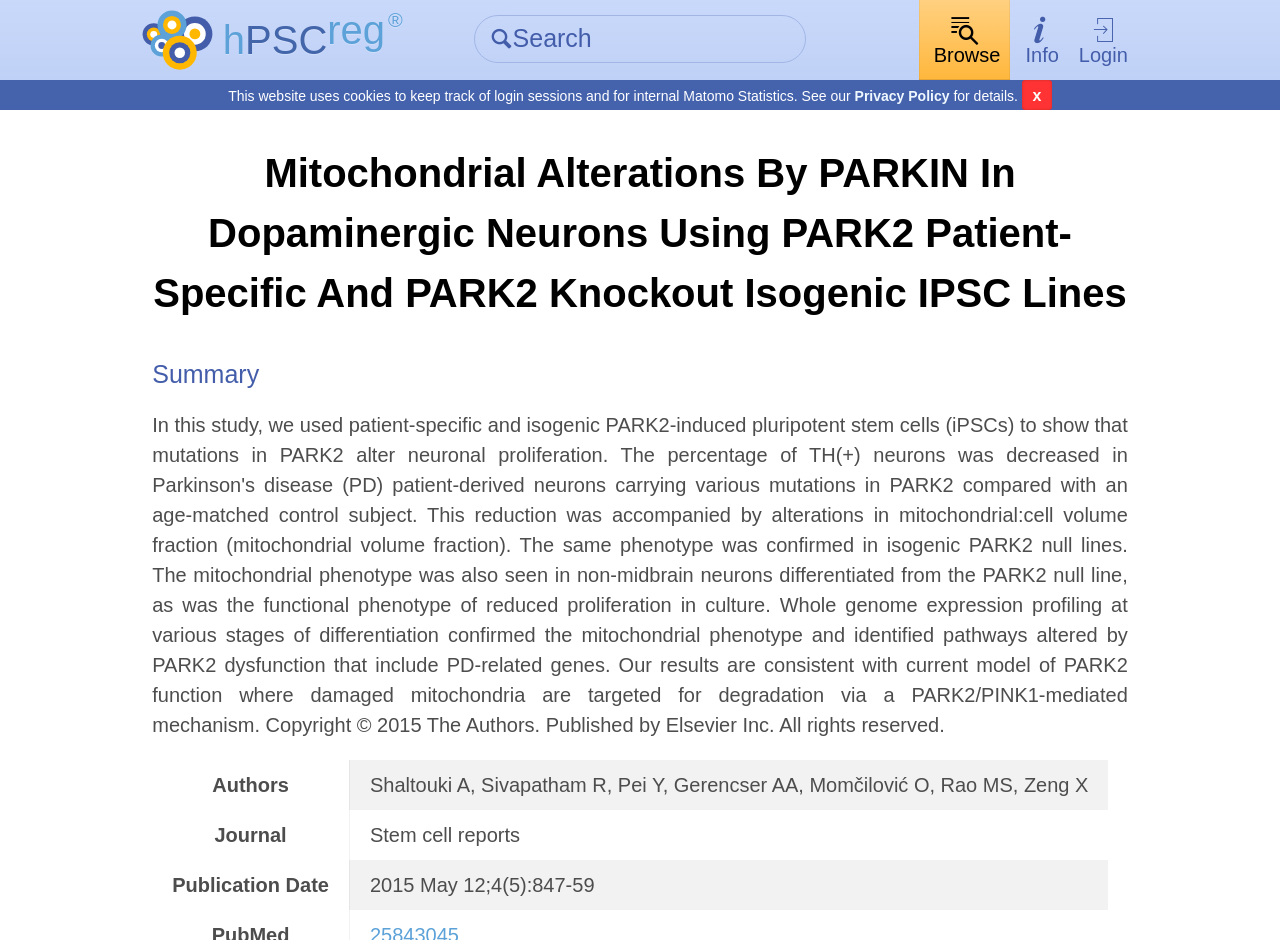What is the journal of the article?
Answer the question using a single word or phrase, according to the image.

Stem cell reports